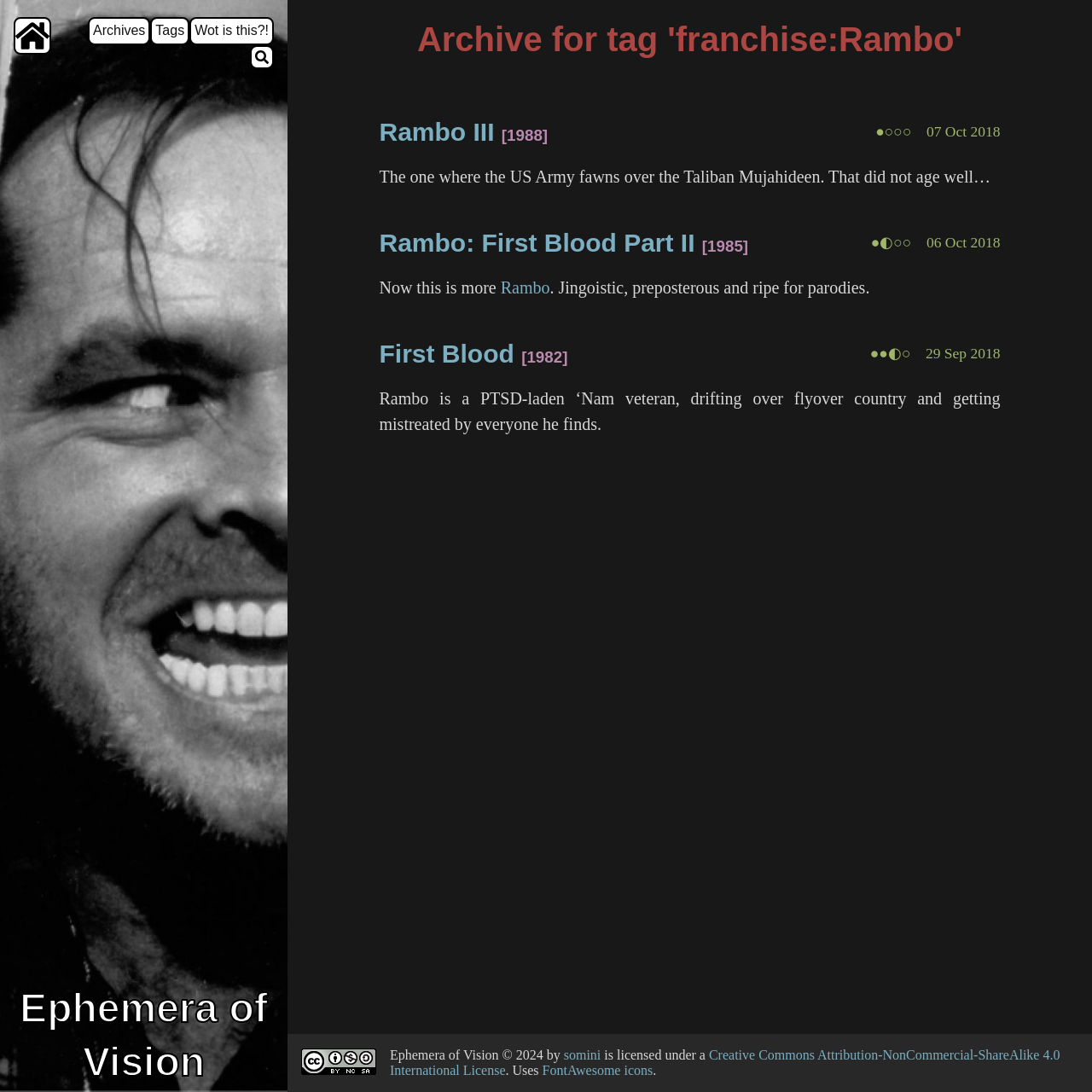Based on the element description "FontAwesome icons", predict the bounding box coordinates of the UI element.

[0.497, 0.973, 0.598, 0.987]